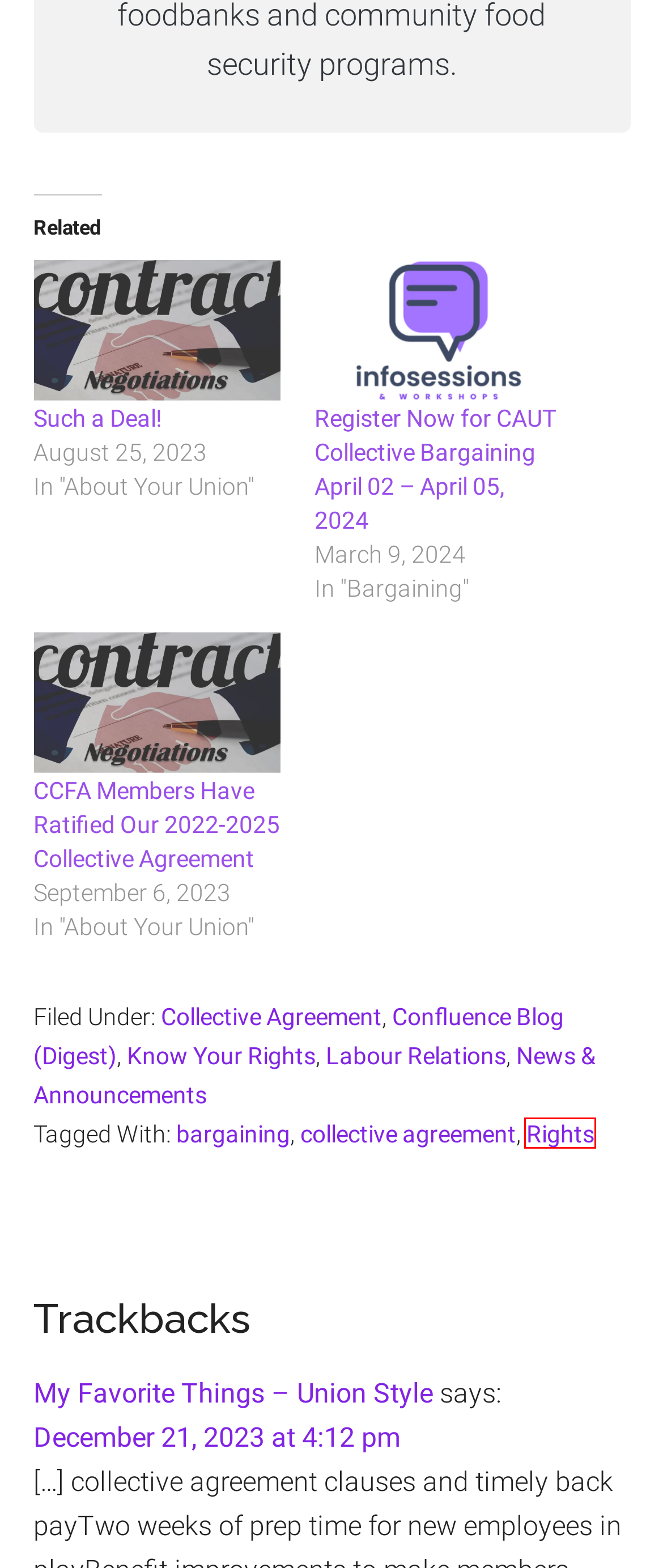Look at the screenshot of a webpage where a red rectangle bounding box is present. Choose the webpage description that best describes the new webpage after clicking the element inside the red bounding box. Here are the candidates:
A. Rights
B. Register Now for CAUT Collective Bargaining April 02 – April 05, 2024
C. bargaining
D. Confluence Blog (Digest)
E. News & Announcements
F. Collective Agreement
G. My Favorite Things – Union Style
H. CCFA Members Have Ratified Our 2022-2025 Collective Agreement

A